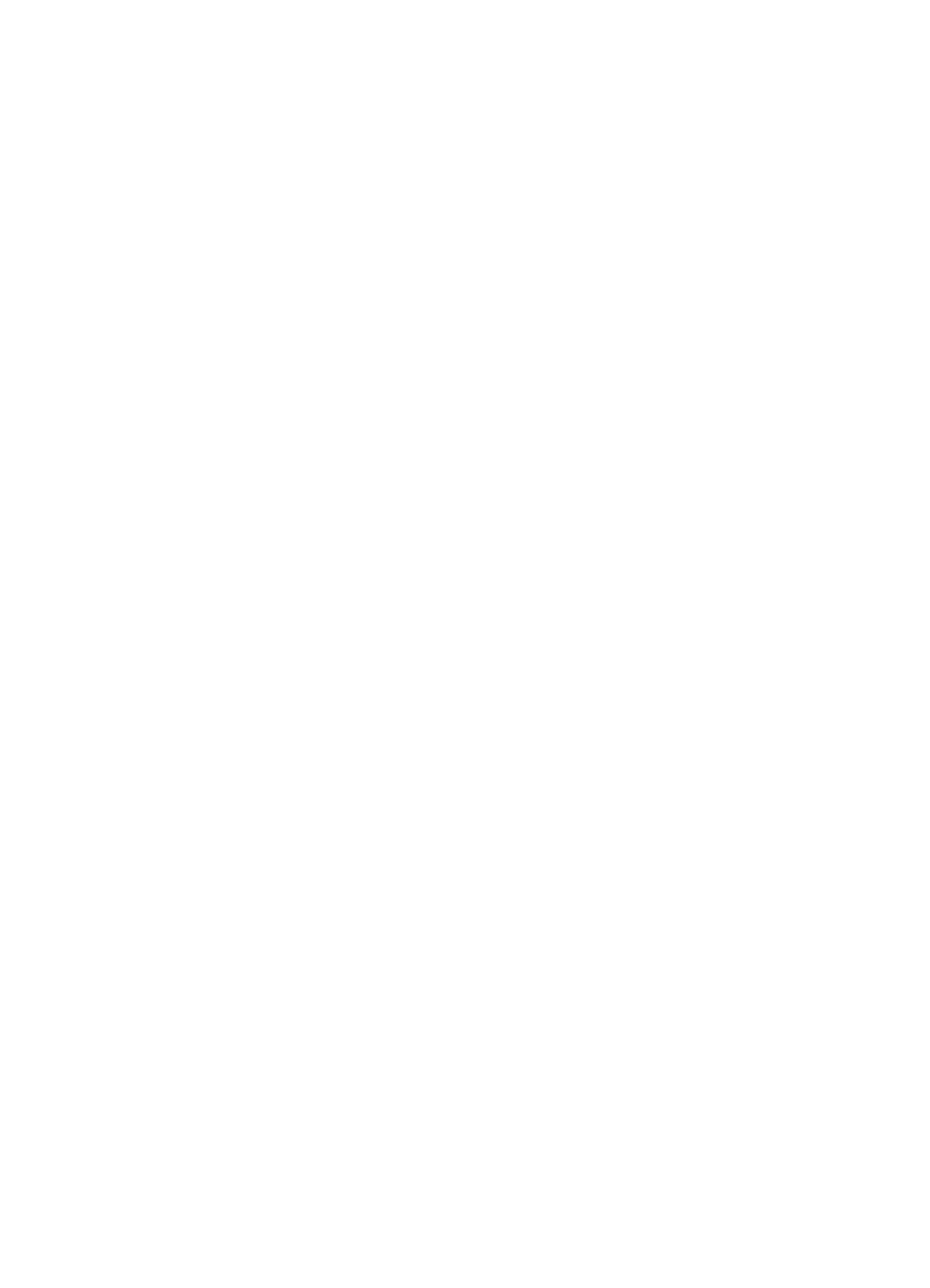Please specify the bounding box coordinates in the format (top-left x, top-left y, bottom-right x, bottom-right y), with all values as floating point numbers between 0 and 1. Identify the bounding box of the UI element described by: alt="WENG INDUSTRY"

[0.193, 0.538, 0.807, 0.631]